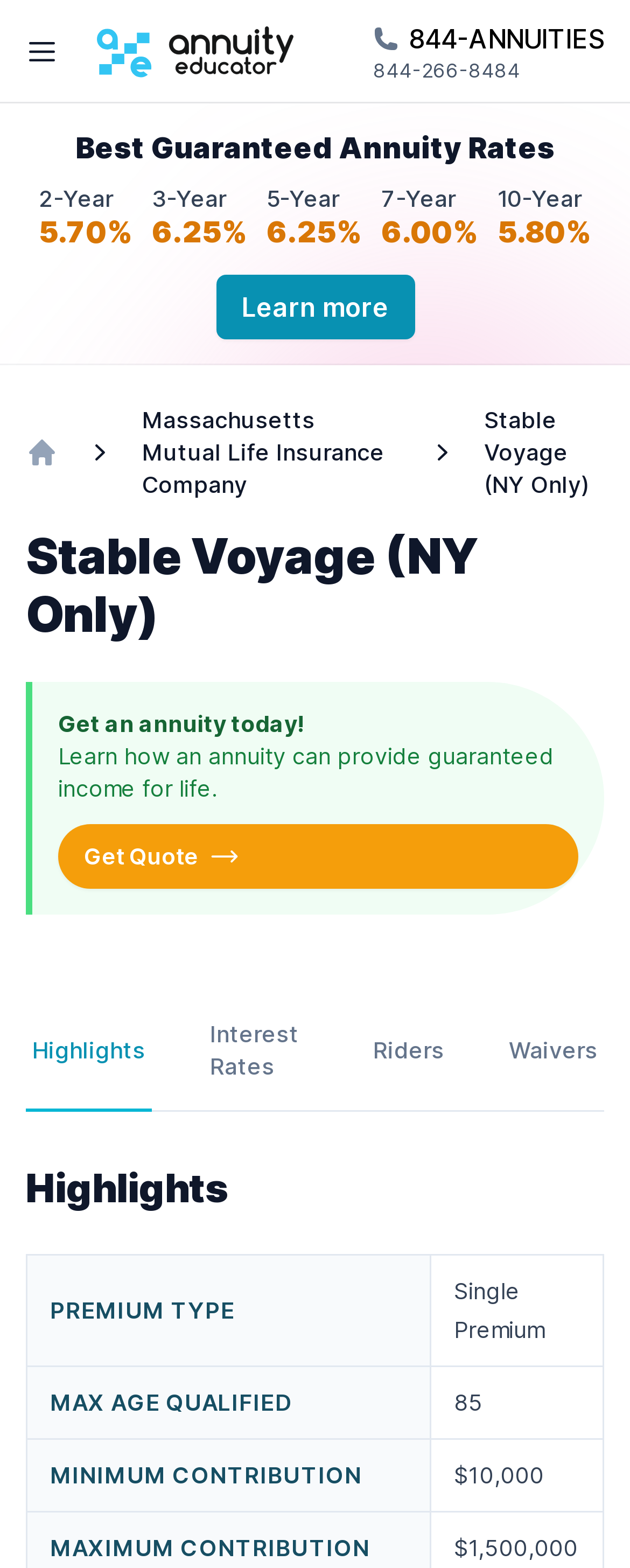Can you show the bounding box coordinates of the region to click on to complete the task described in the instruction: "Open main menu"?

[0.01, 0.01, 0.123, 0.055]